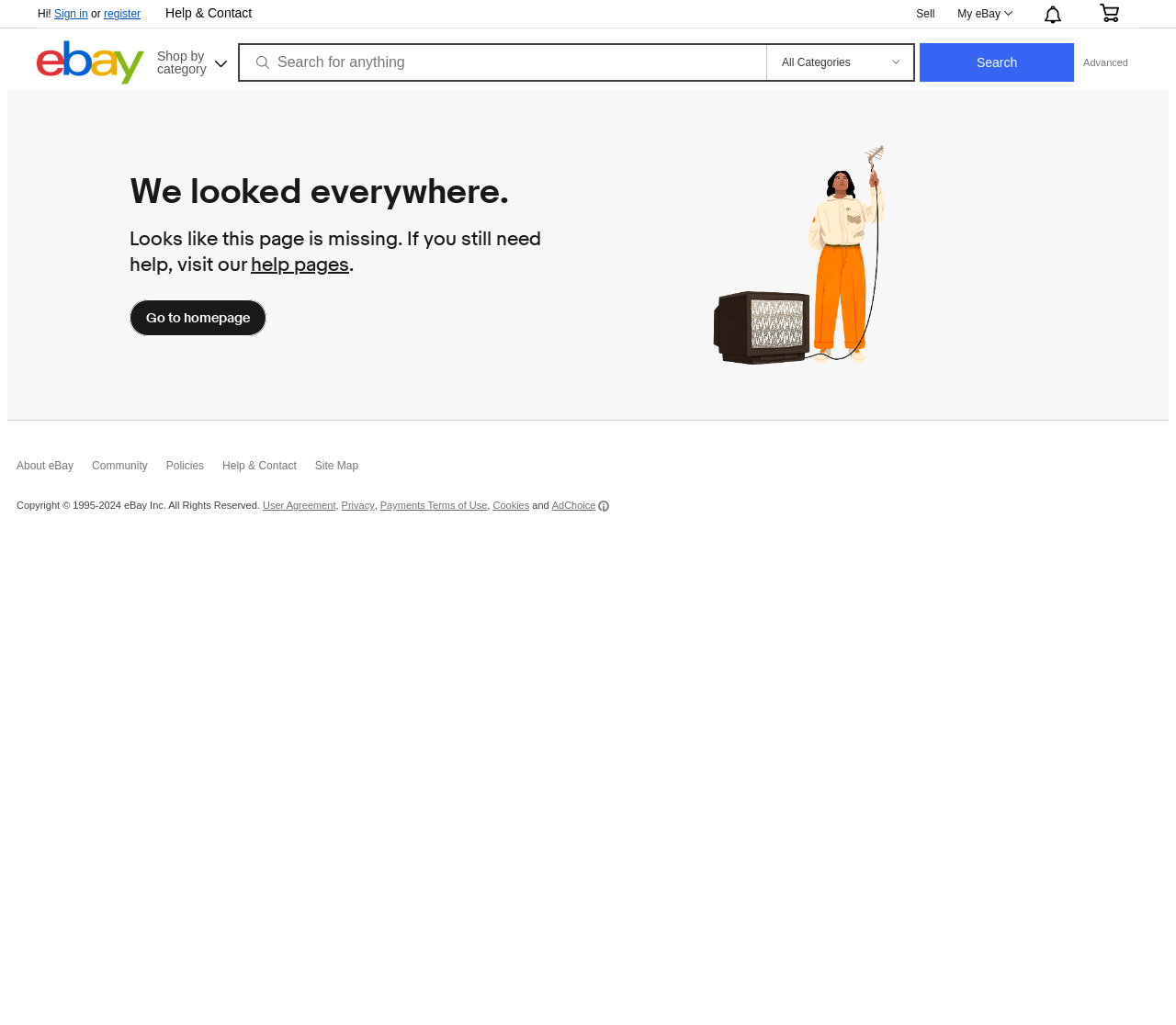Locate the bounding box coordinates of the clickable area needed to fulfill the instruction: "Go to homepage".

[0.11, 0.292, 0.227, 0.328]